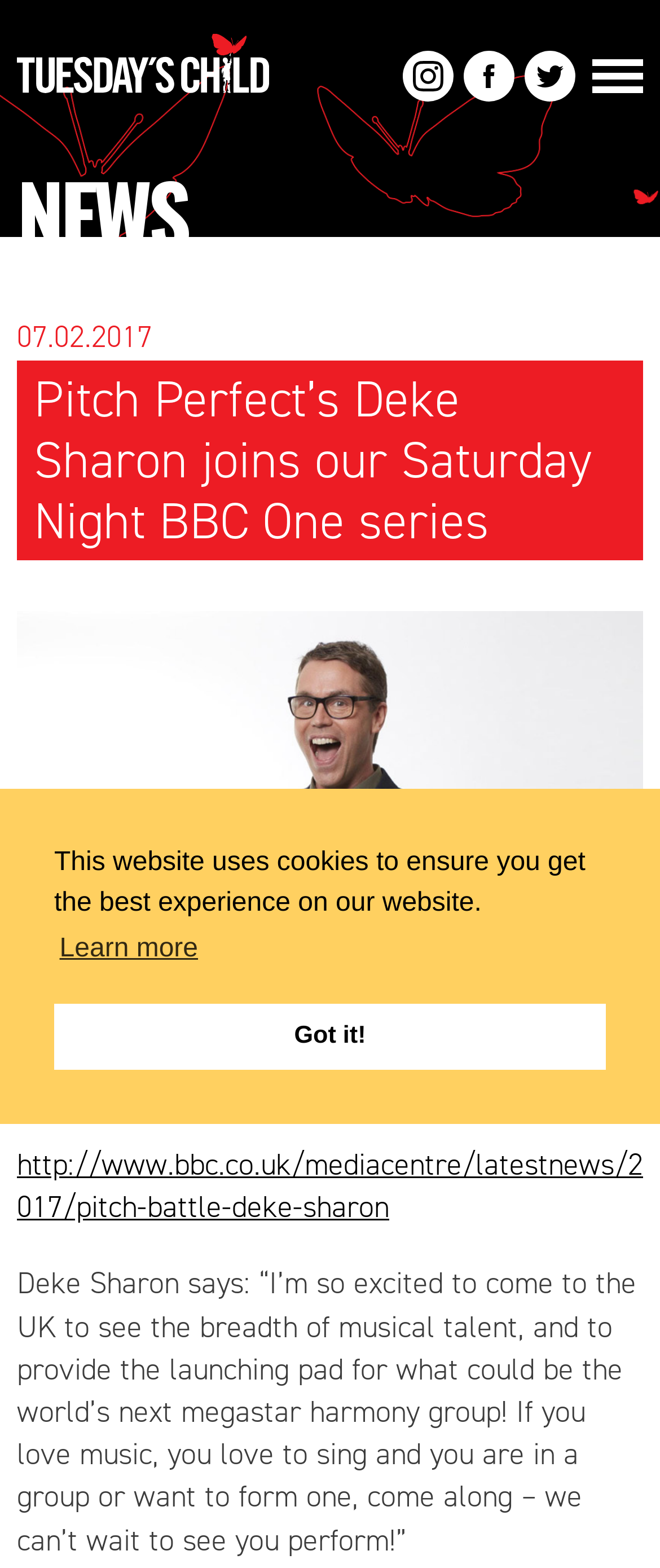Locate the bounding box coordinates of the clickable area needed to fulfill the instruction: "Visit Tuesday's Child TV website".

[0.026, 0.022, 0.409, 0.065]